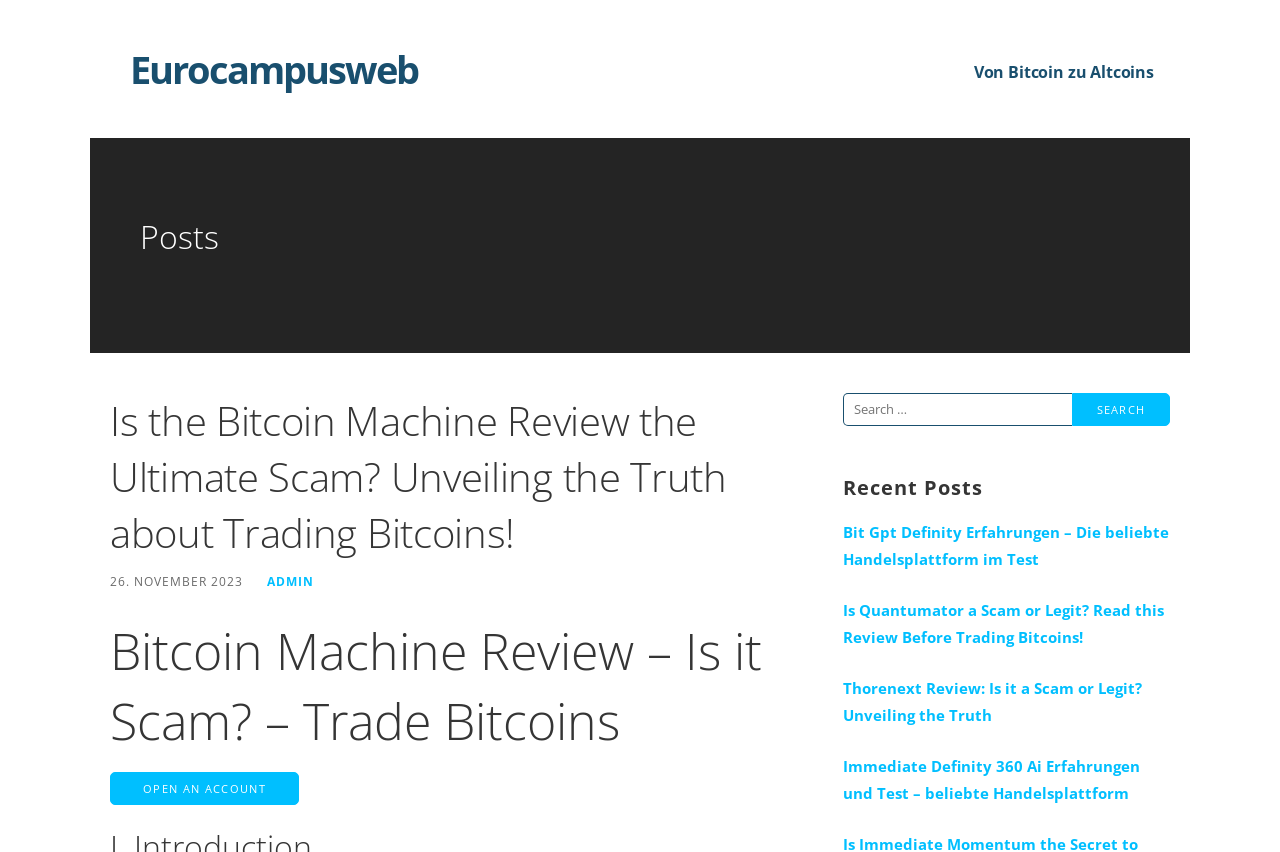Give the bounding box coordinates for this UI element: "Open An Account". The coordinates should be four float numbers between 0 and 1, arranged as [left, top, right, bottom].

[0.086, 0.906, 0.234, 0.945]